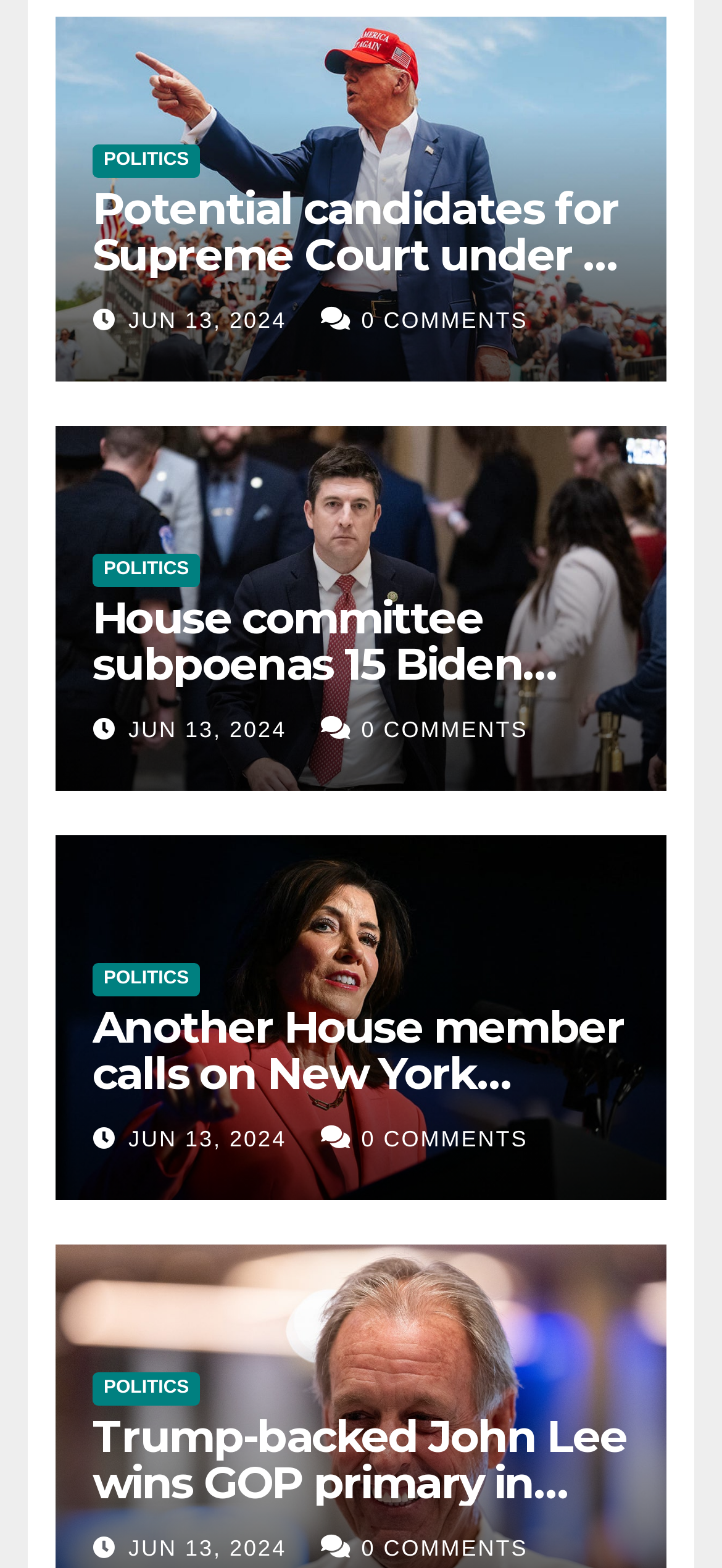Specify the bounding box coordinates of the area to click in order to follow the given instruction: "Read the news about Trump-backed John Lee winning GOP primary in competitive Nevada House race."

[0.128, 0.901, 0.872, 0.96]